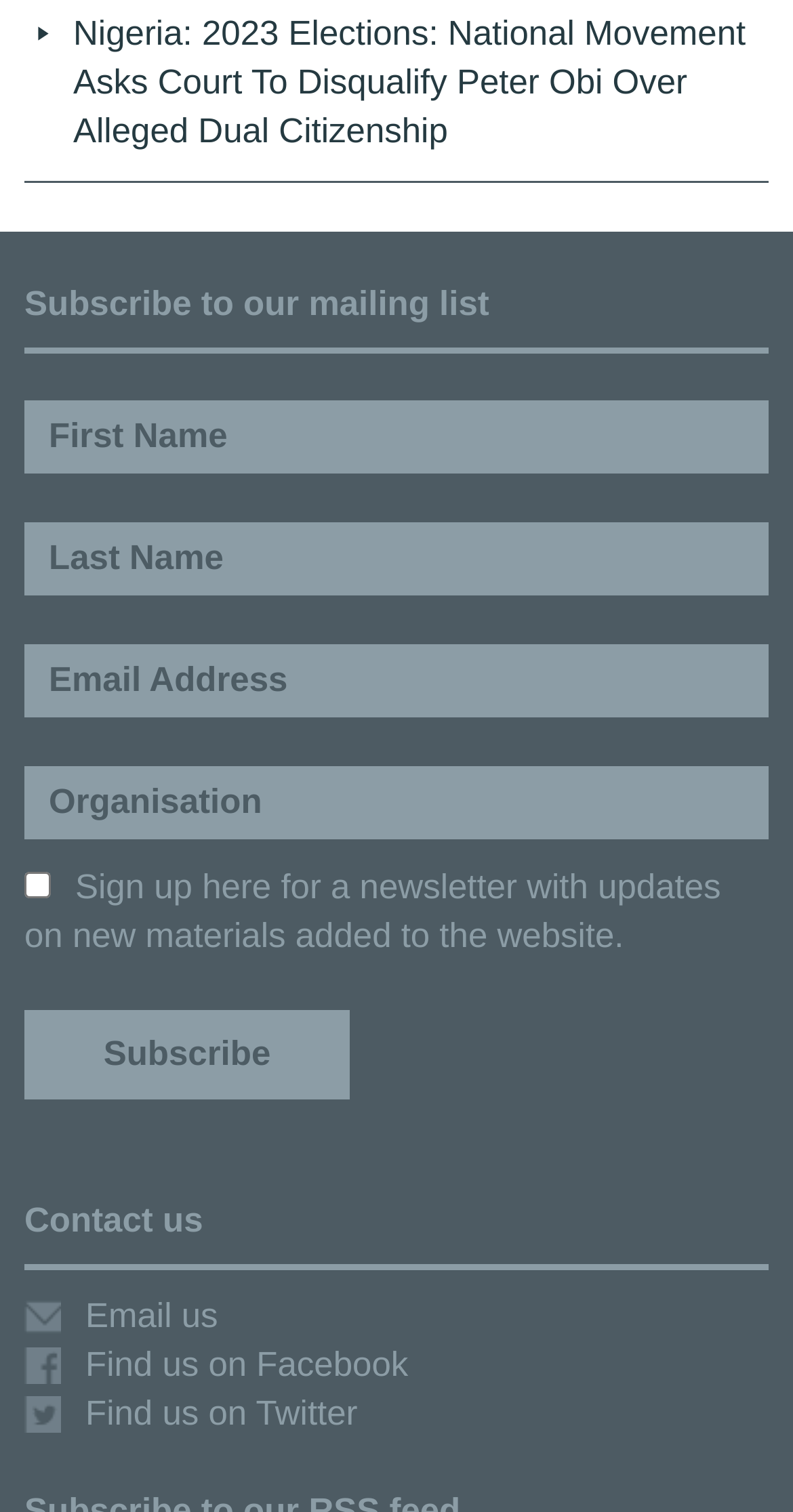How many textboxes are there? Observe the screenshot and provide a one-word or short phrase answer.

4